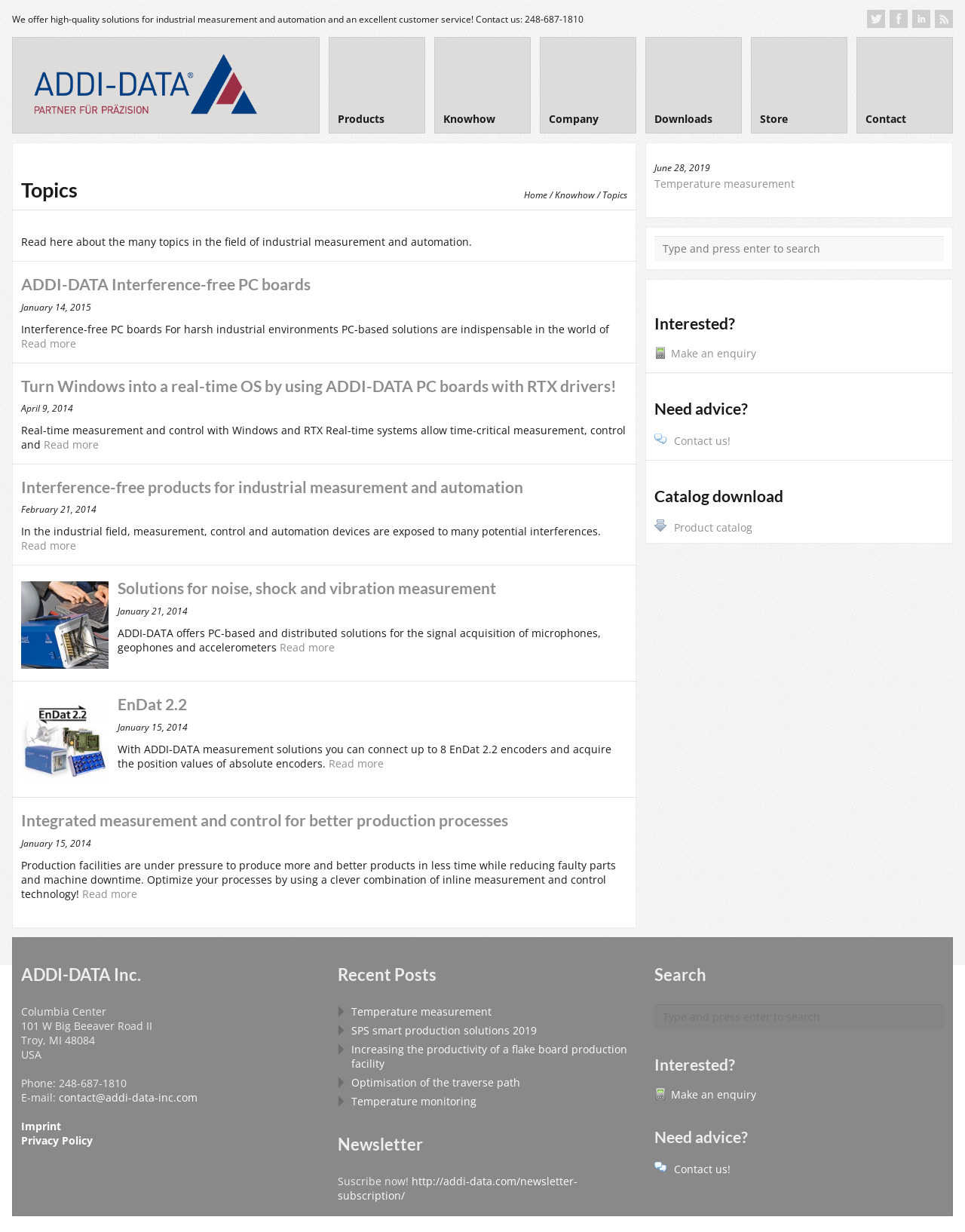Please answer the following query using a single word or phrase: 
How many links are there in the top navigation menu?

7